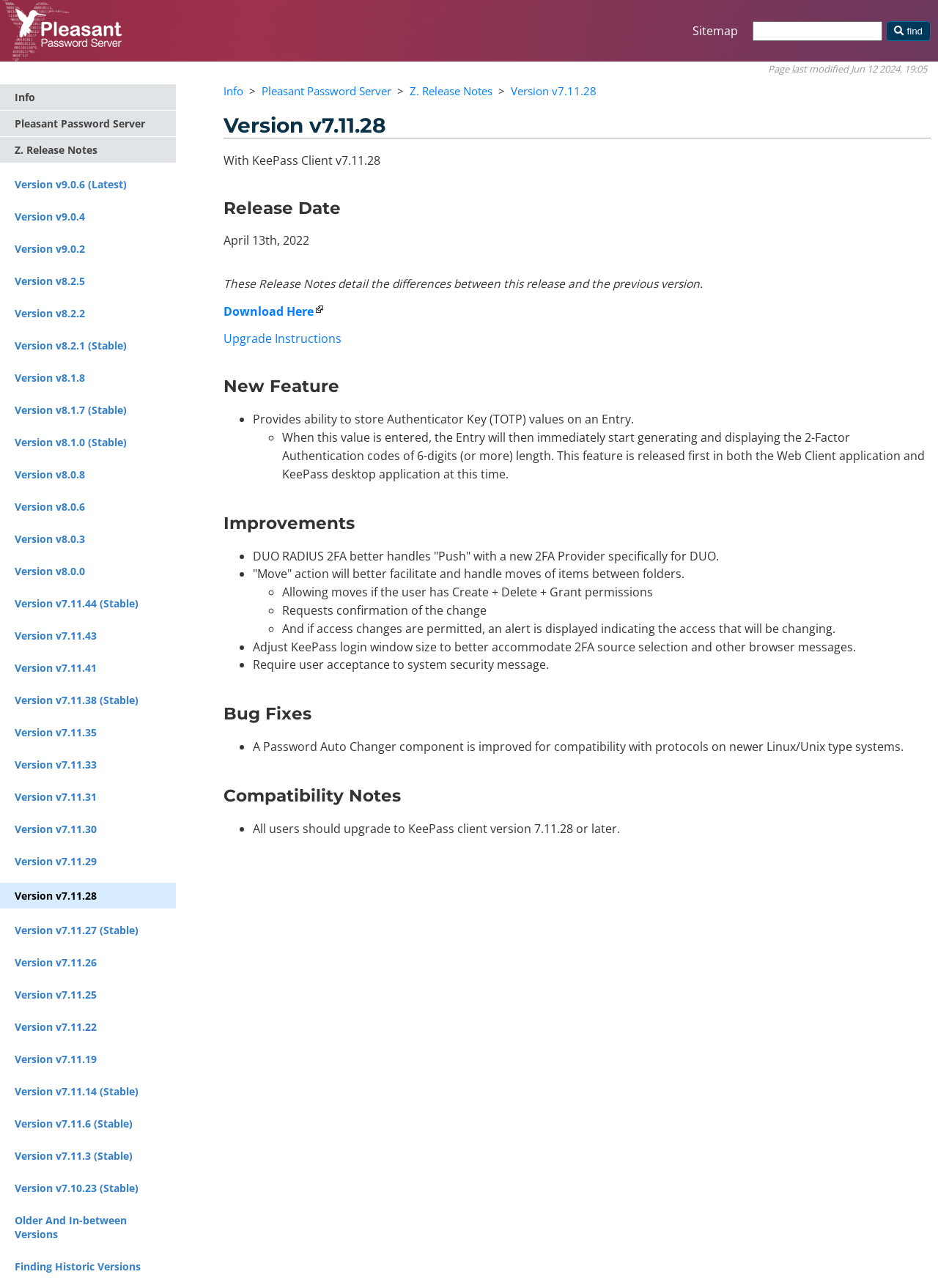Specify the bounding box coordinates of the element's area that should be clicked to execute the given instruction: "Go to the 'Pleasant Password Server' page". The coordinates should be four float numbers between 0 and 1, i.e., [left, top, right, bottom].

[0.279, 0.065, 0.417, 0.076]